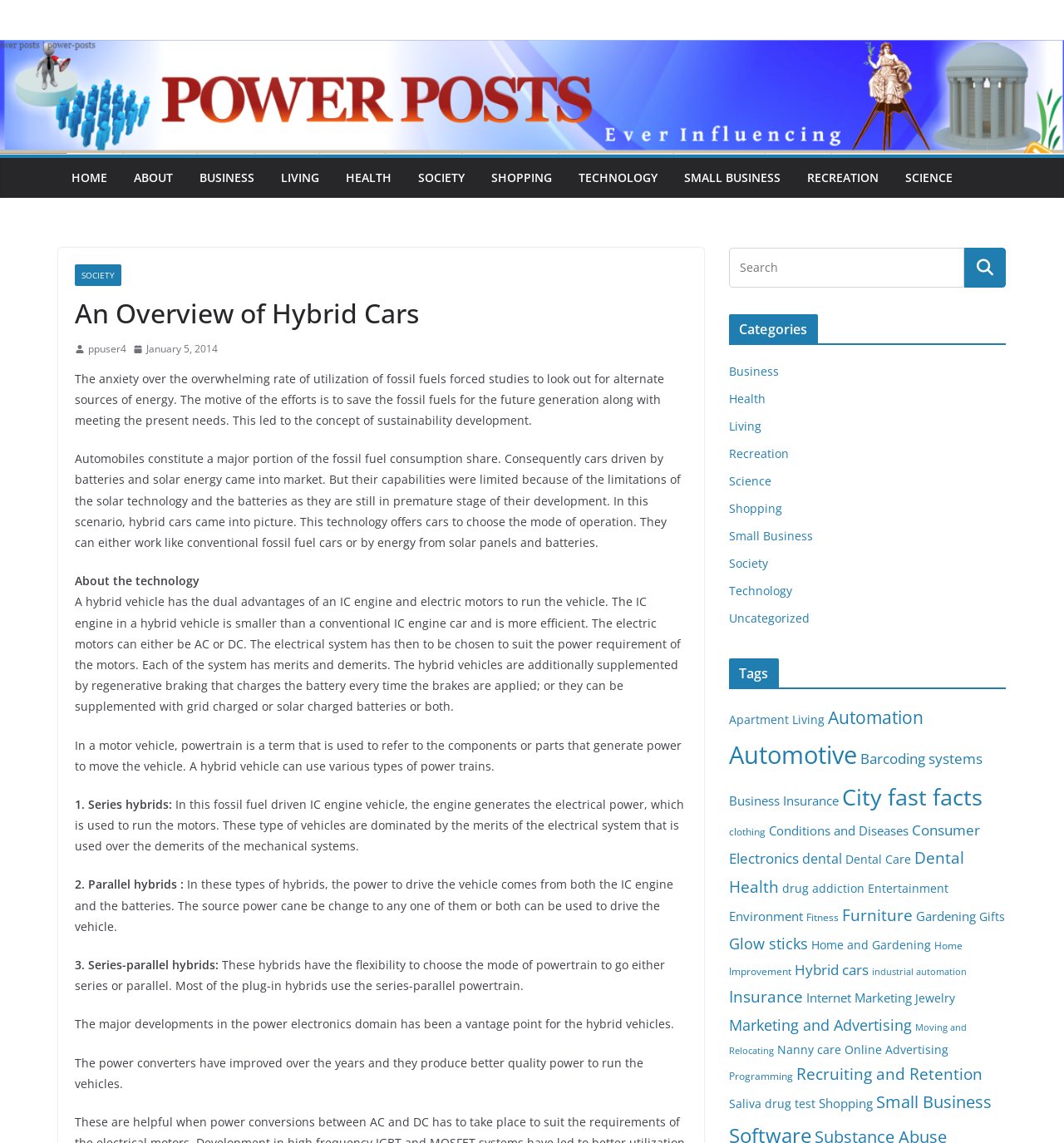Find the bounding box coordinates of the element to click in order to complete the given instruction: "Click the 'Learn more' link."

None